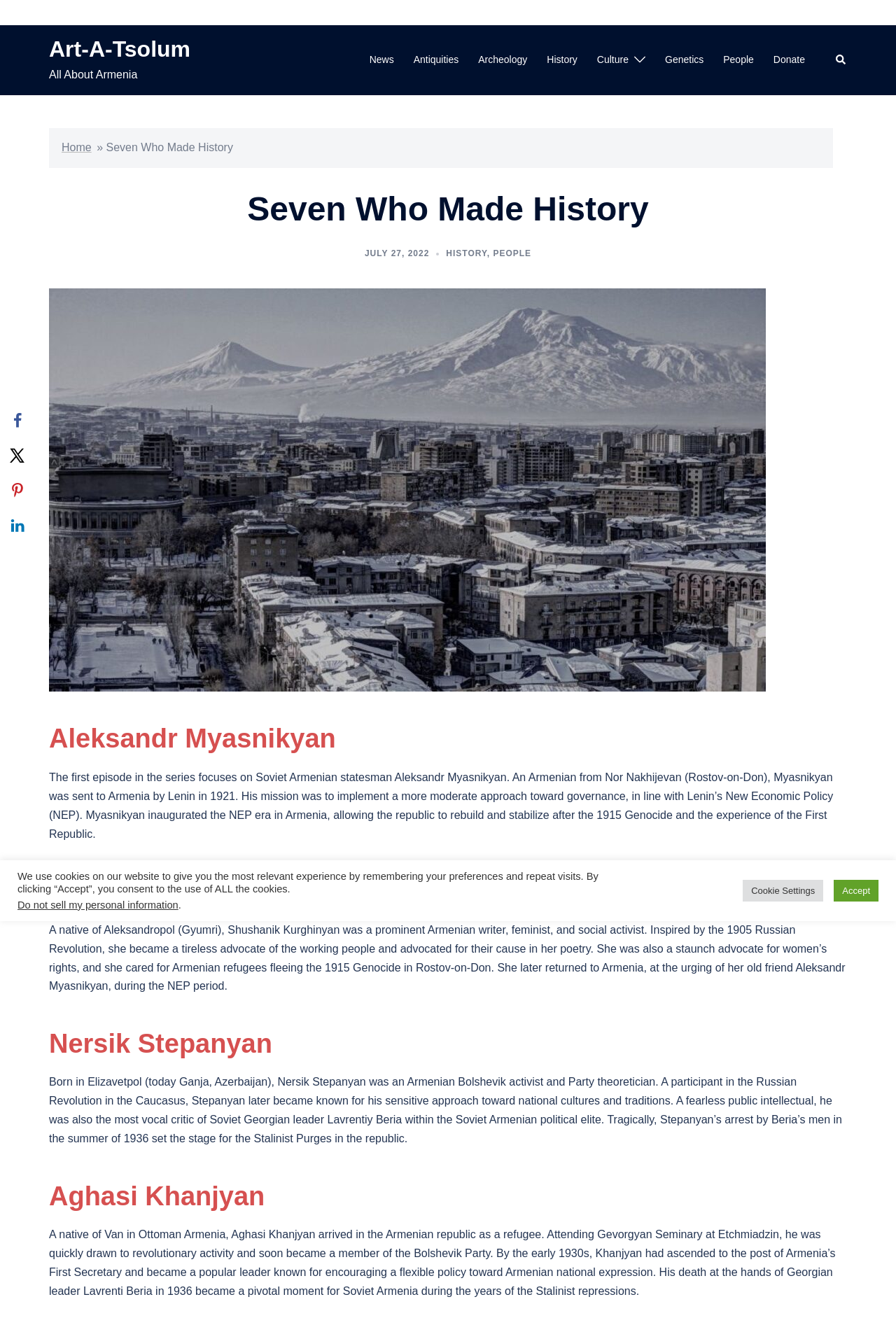Identify the bounding box of the UI element described as follows: "Shushanik Kurghinyan". Provide the coordinates as four float numbers in the range of 0 to 1 [left, top, right, bottom].

[0.055, 0.665, 0.378, 0.687]